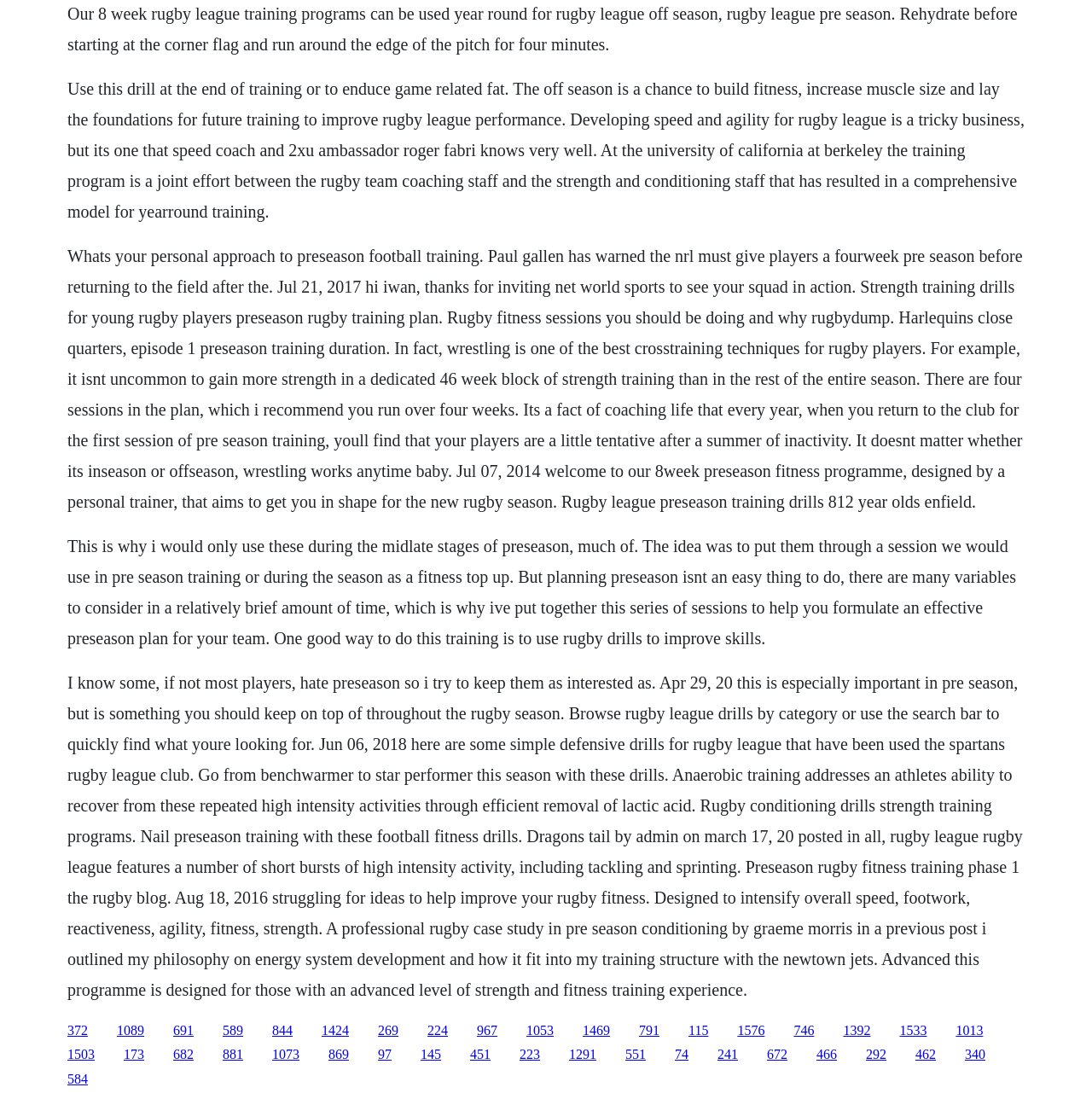Please identify the bounding box coordinates of the area that needs to be clicked to follow this instruction: "Click the link '691'".

[0.159, 0.931, 0.177, 0.944]